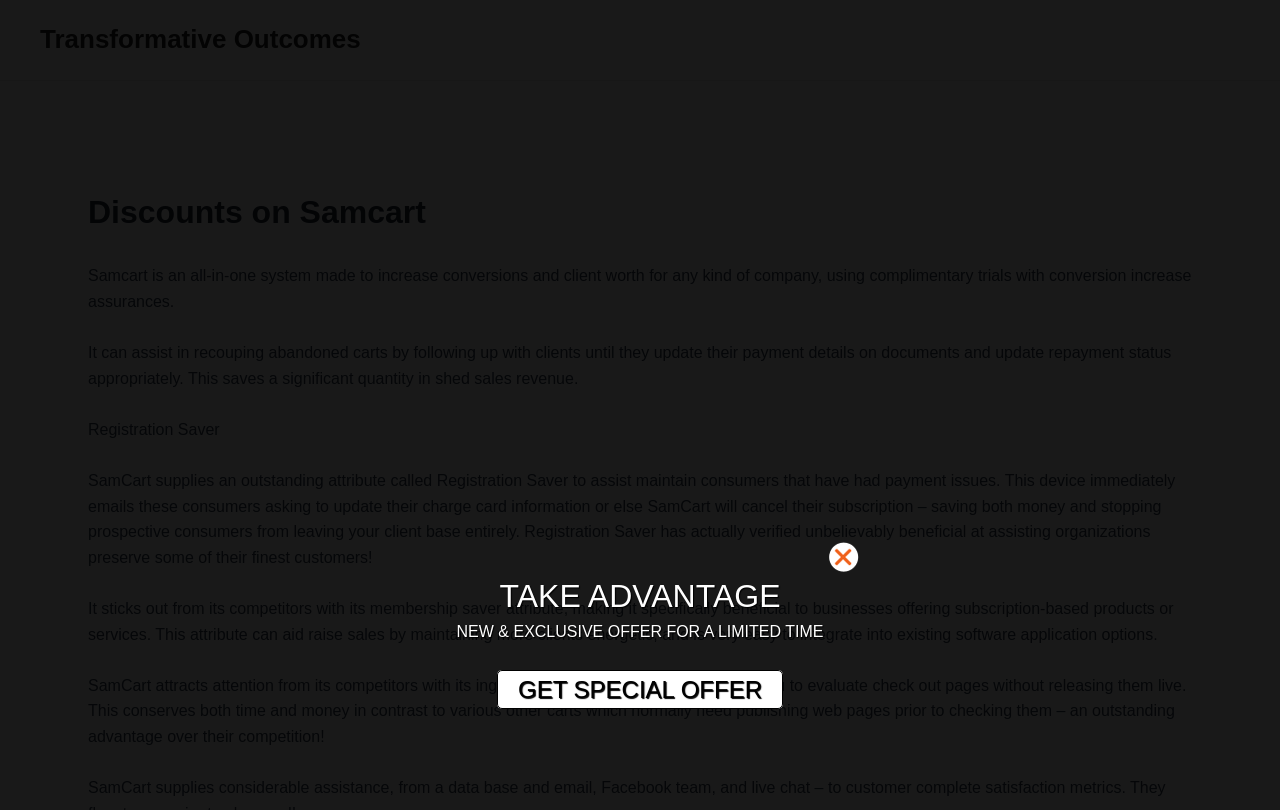From the element description: "GET SPECIAL OFFER", extract the bounding box coordinates of the UI element. The coordinates should be expressed as four float numbers between 0 and 1, in the order [left, top, right, bottom].

[0.388, 0.827, 0.612, 0.875]